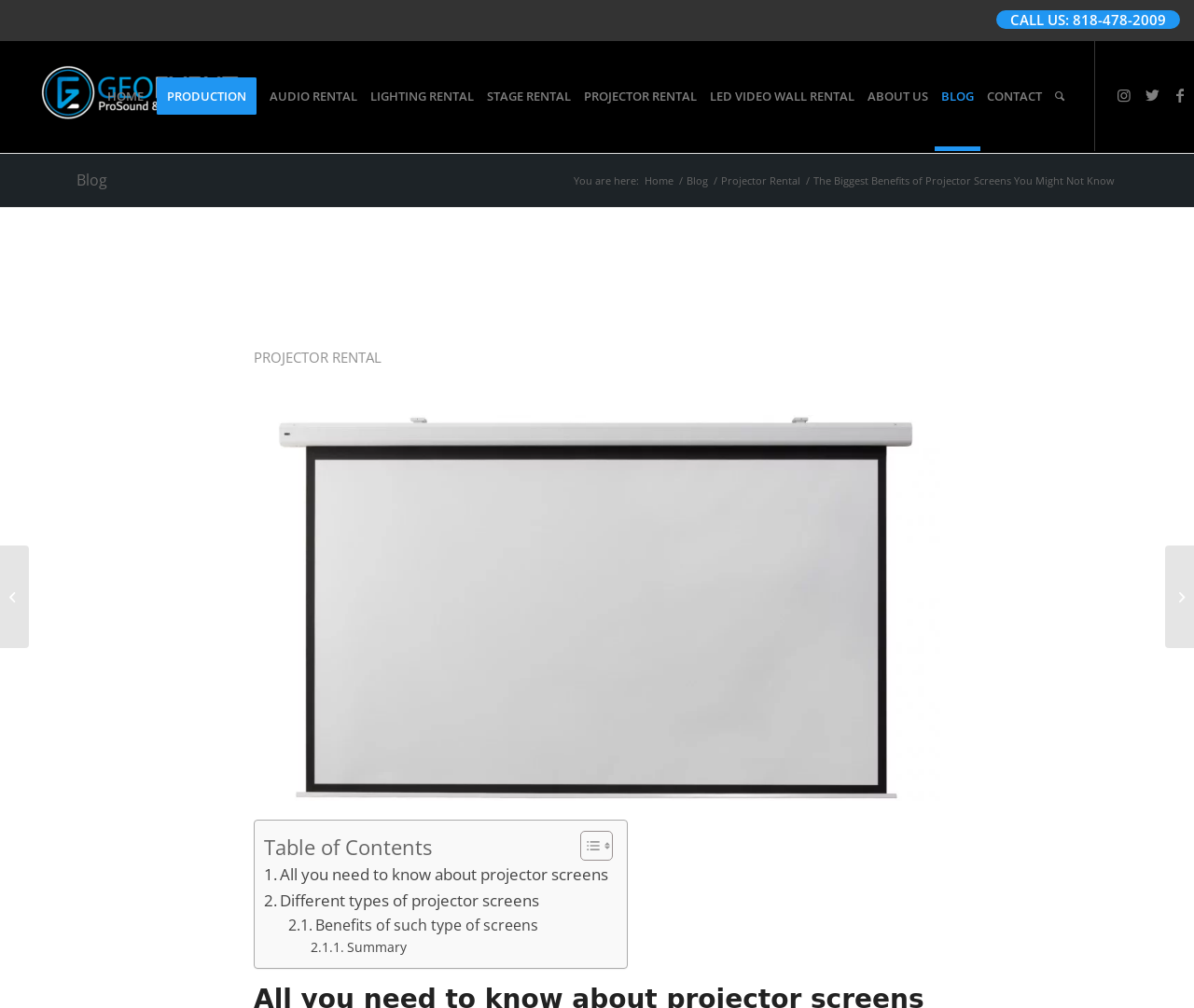Show the bounding box coordinates for the element that needs to be clicked to execute the following instruction: "Click CALL US". Provide the coordinates in the form of four float numbers between 0 and 1, i.e., [left, top, right, bottom].

[0.834, 0.01, 0.988, 0.028]